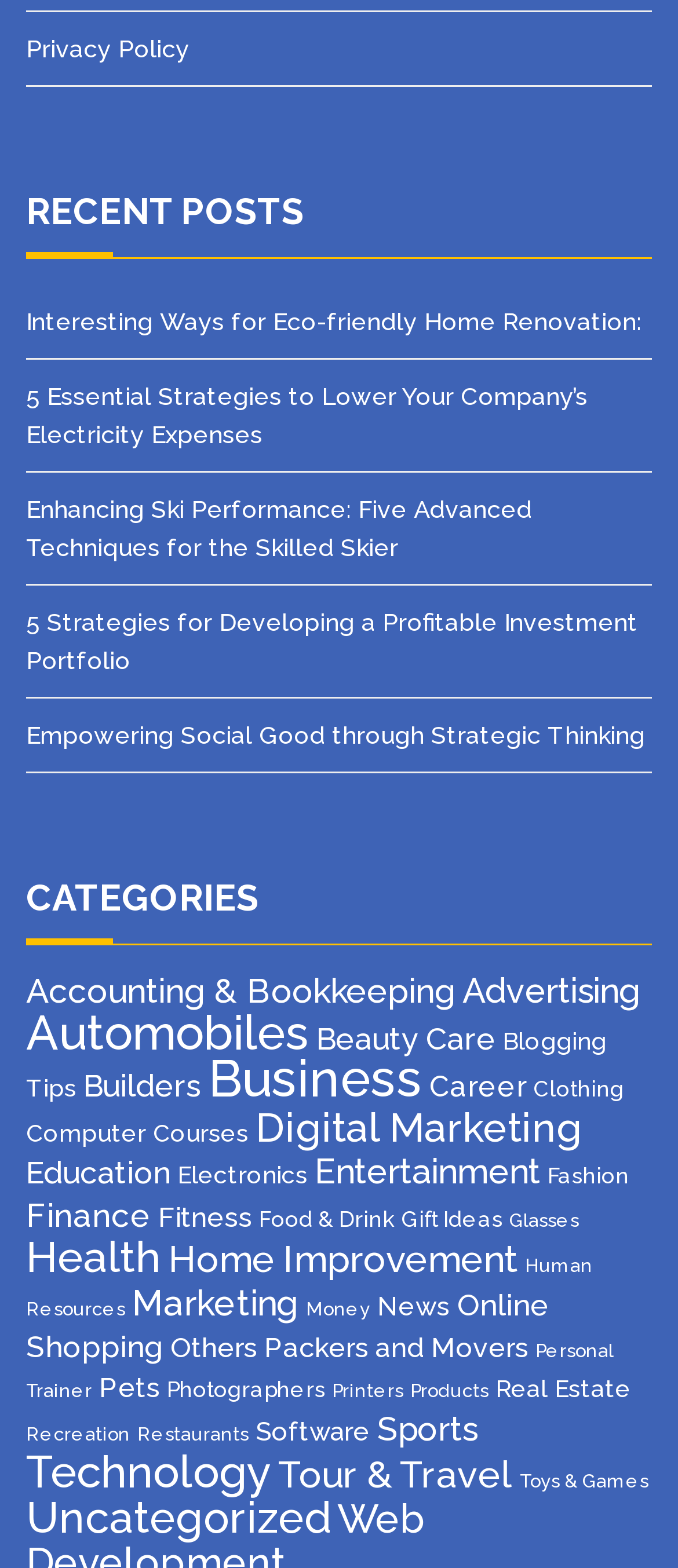Identify the bounding box for the UI element specified in this description: "Blogging Tips". The coordinates must be four float numbers between 0 and 1, formatted as [left, top, right, bottom].

[0.038, 0.655, 0.895, 0.702]